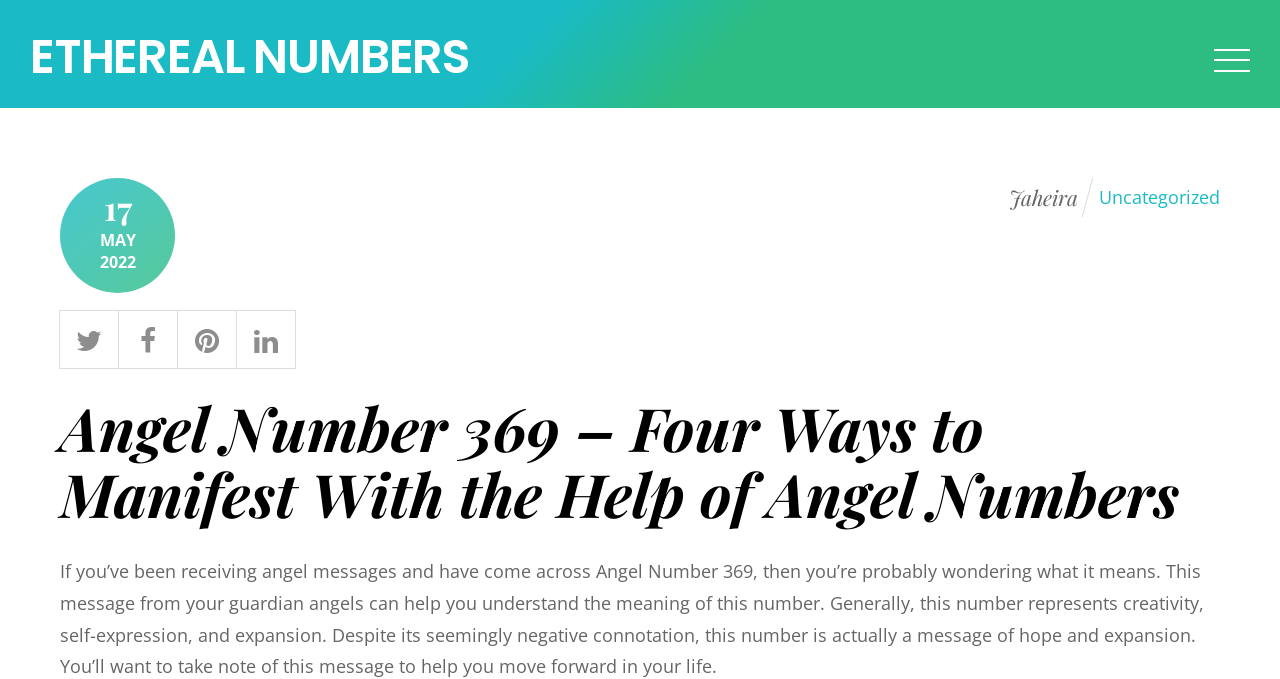Provide a single word or phrase to answer the given question: 
Who is the author of the article?

Jaheira